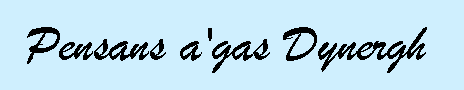What does the phrase 'Pensans a'gas Dynergh' translate to?
Carefully analyze the image and provide a detailed answer to the question.

According to the caption, the phrase 'Pensans a'gas Dynergh' is in Cornish and translates to 'Penzance welcomes you', reflecting the town's welcoming spirit.